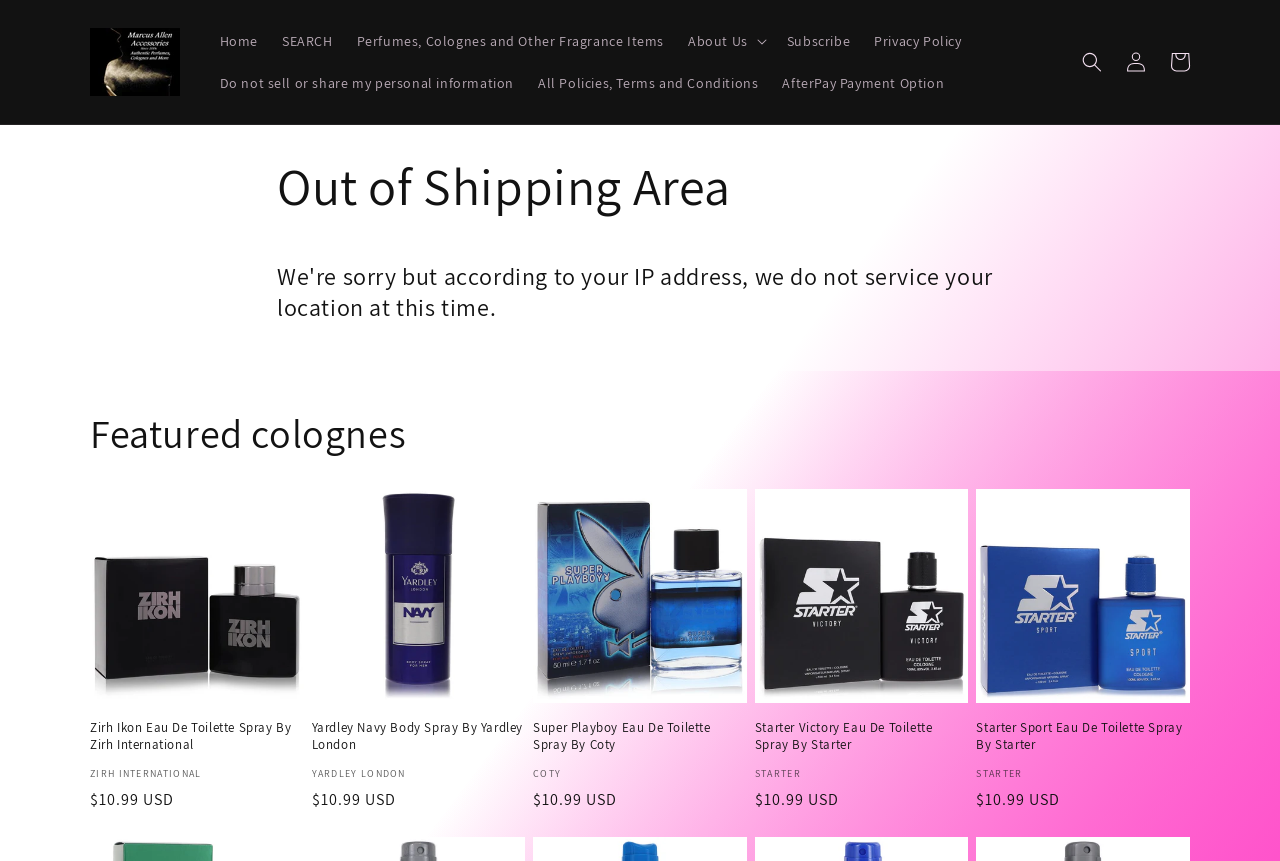Respond with a single word or phrase to the following question: What is the name of the website?

Marcus Allen Accessories